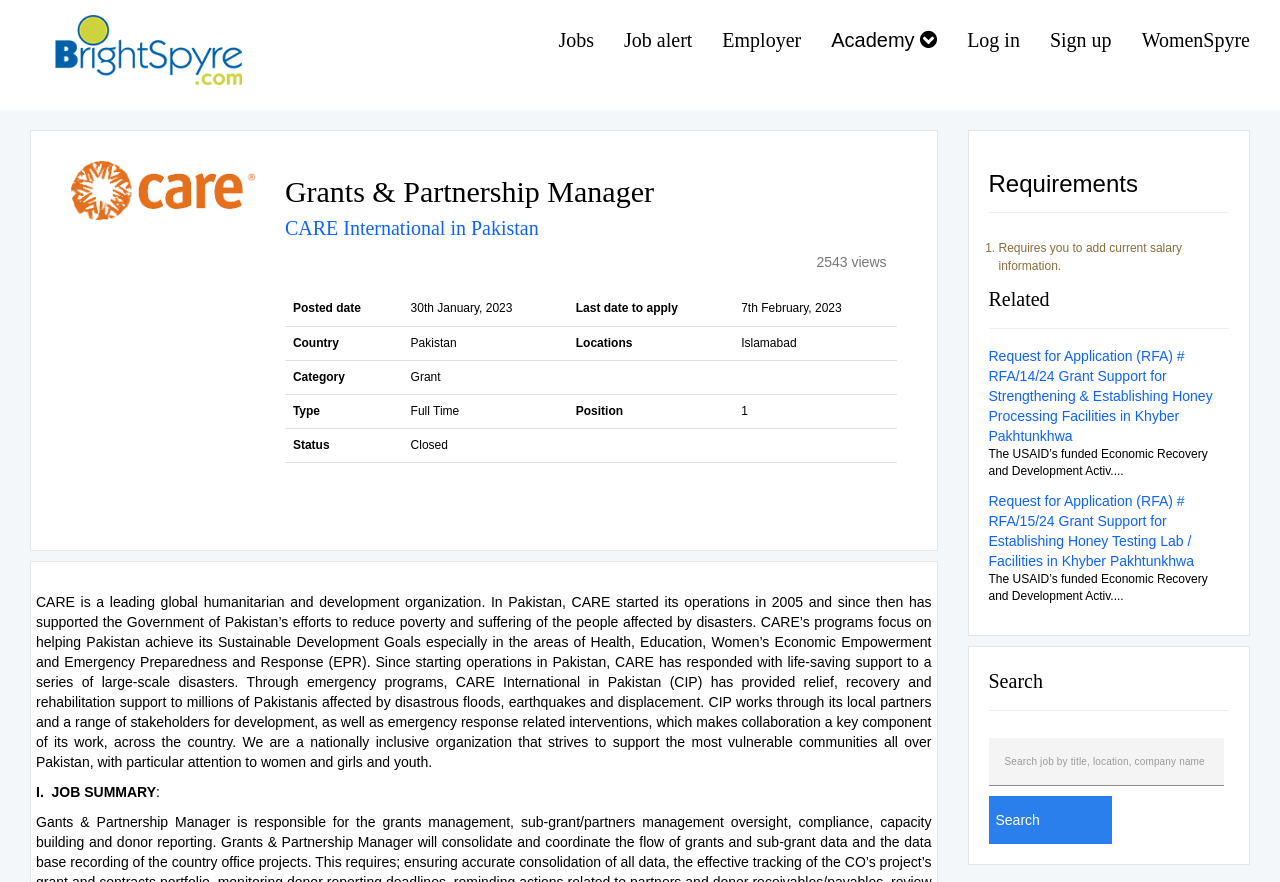Can you determine the bounding box coordinates of the area that needs to be clicked to fulfill the following instruction: "Click on the 'Log in' link"?

[0.744, 0.012, 0.809, 0.079]